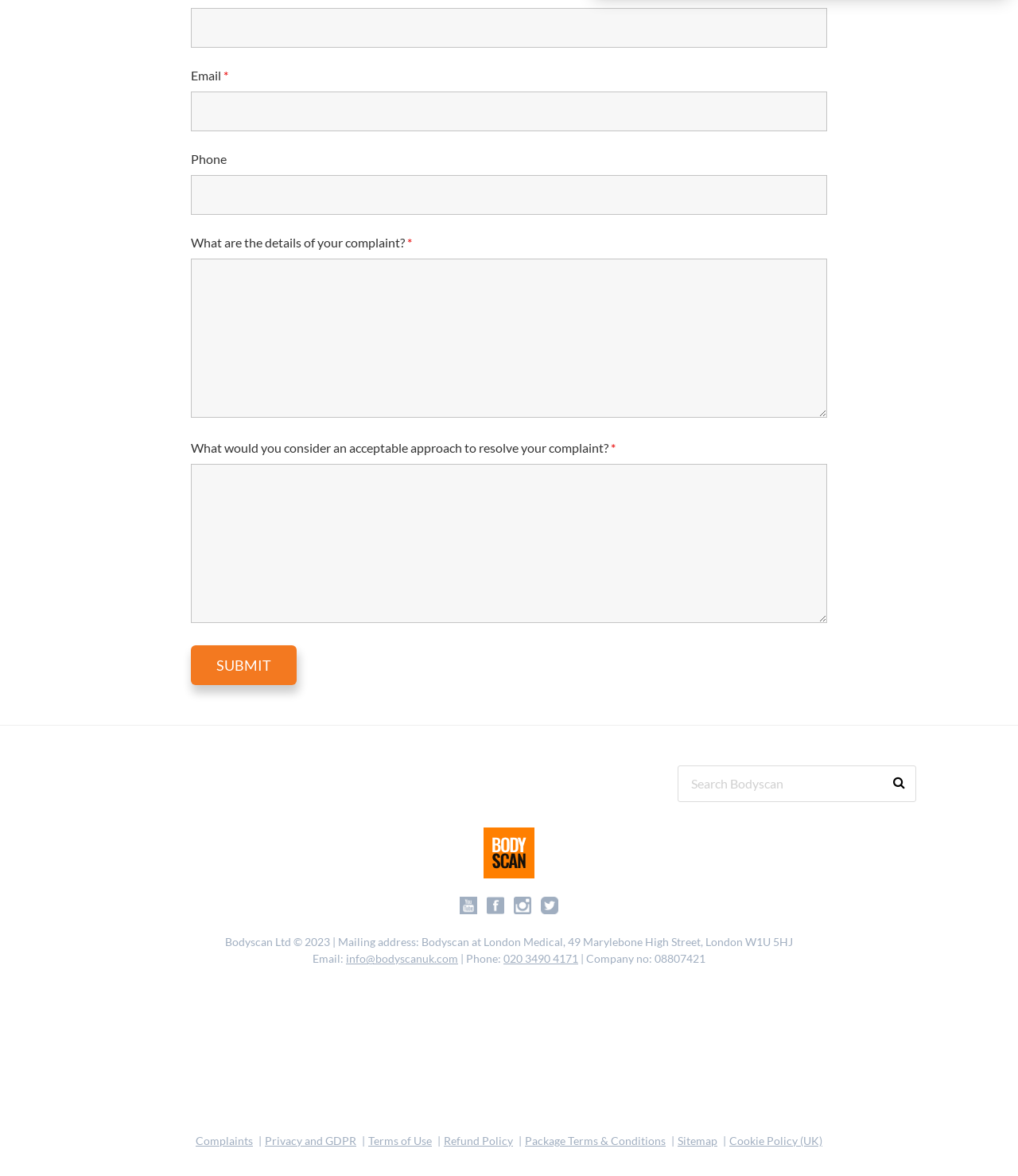Please identify the coordinates of the bounding box that should be clicked to fulfill this instruction: "Scroll to the bottom of the page".

None